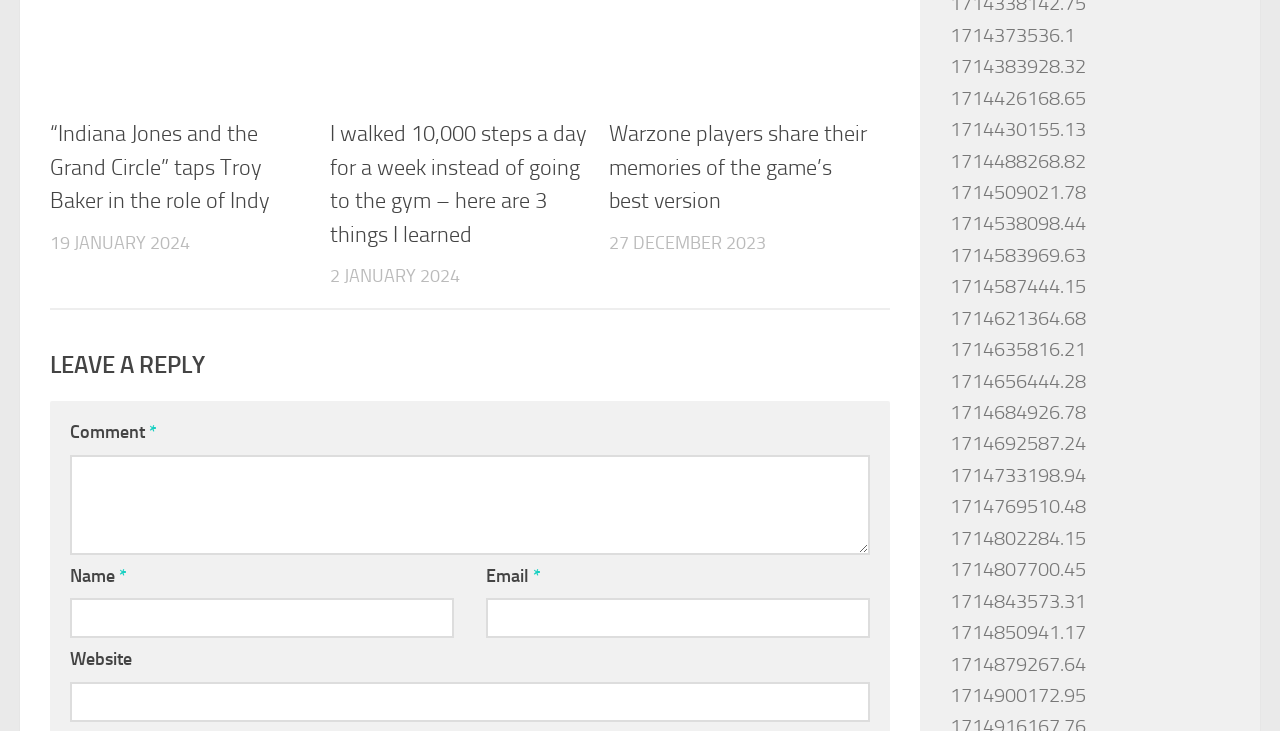From the details in the image, provide a thorough response to the question: What is the label of the first textbox in the comment section?

I looked at the comment section and found that the first textbox has a label 'Comment *'.